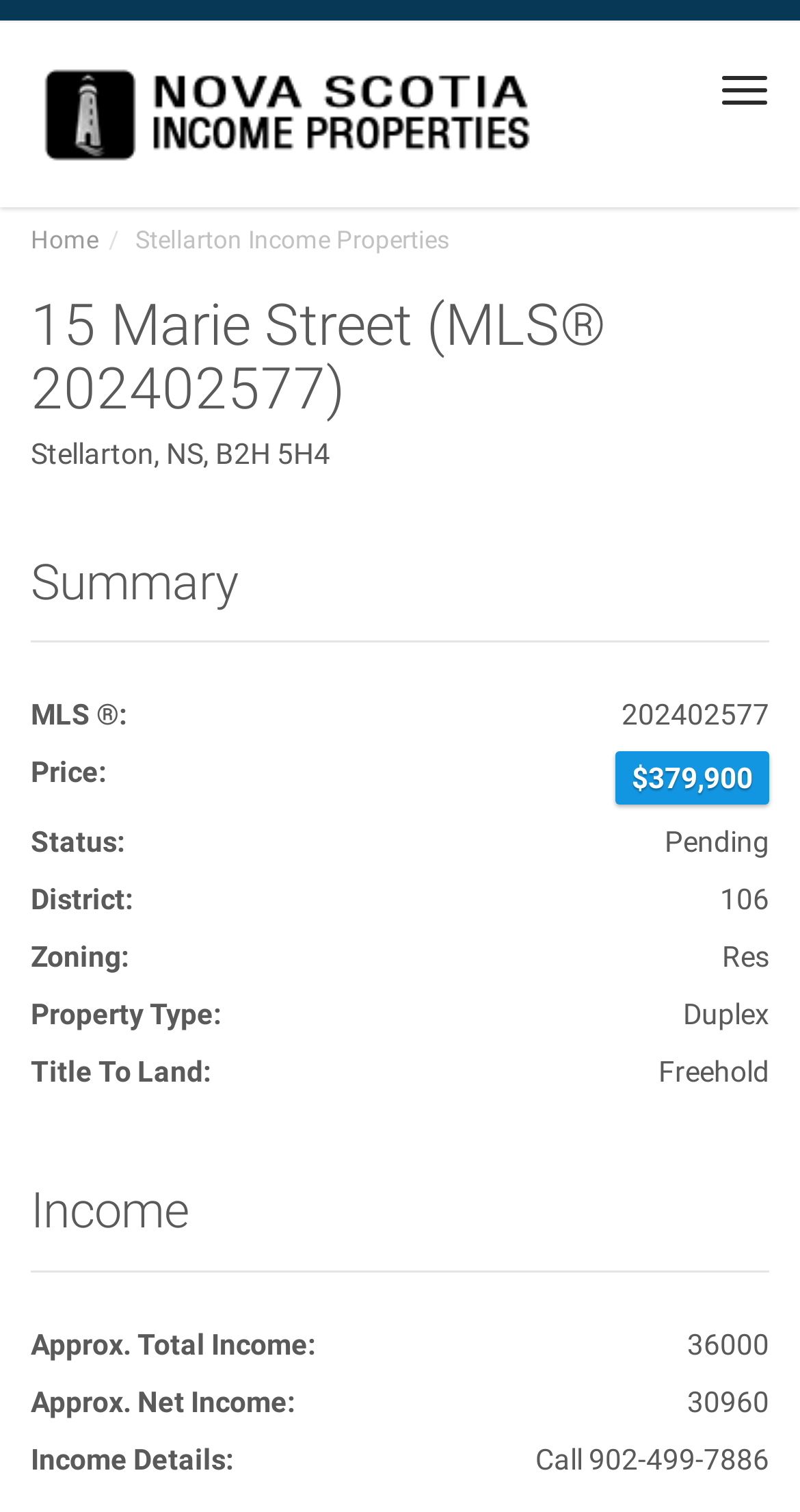What is the MLS number of the property?
Please answer the question as detailed as possible.

The MLS number can be found in the description list term 'MLS ®:' and its corresponding detail is '202402577'.